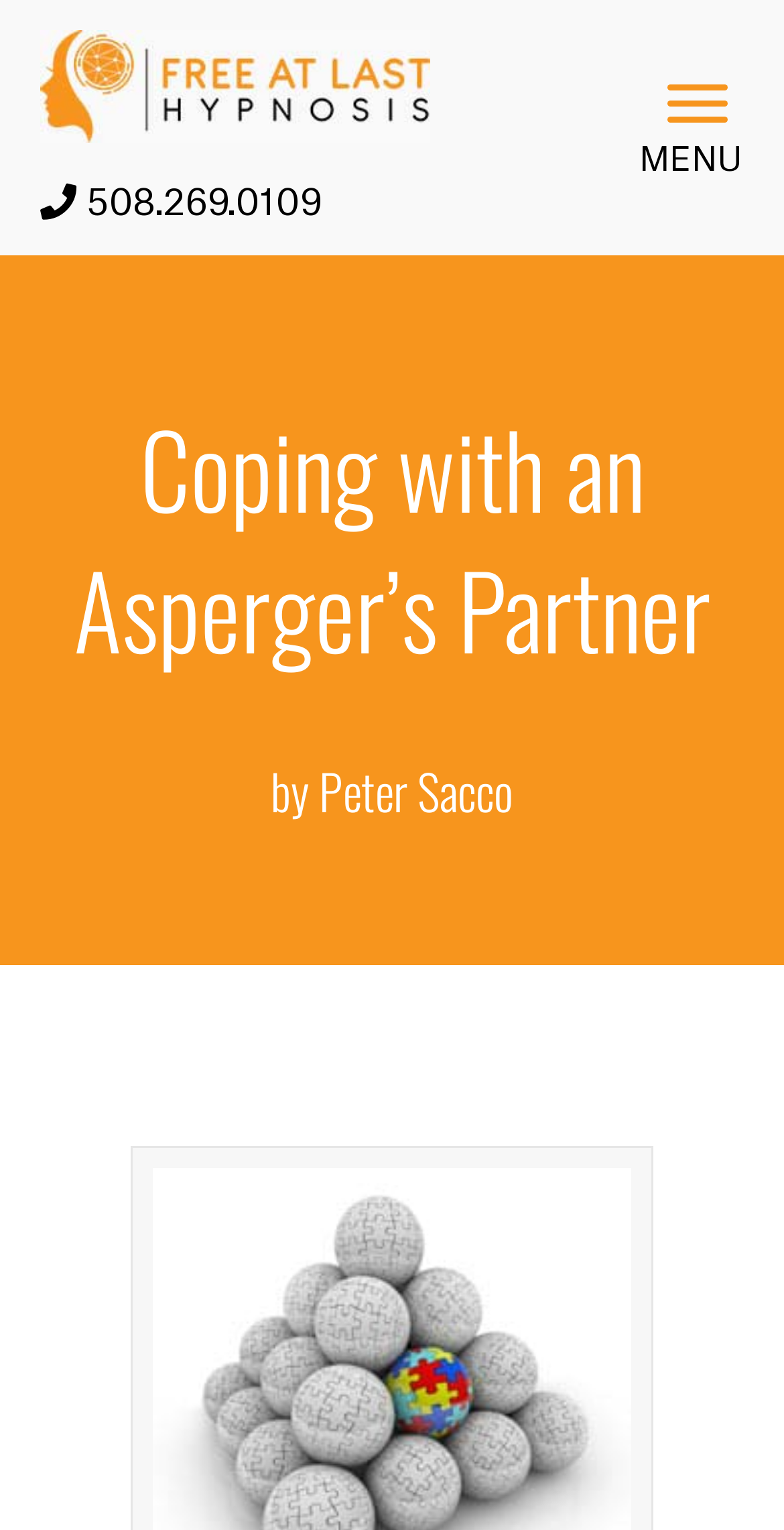How many headings are there on the webpage?
Look at the image and provide a short answer using one word or a phrase.

3